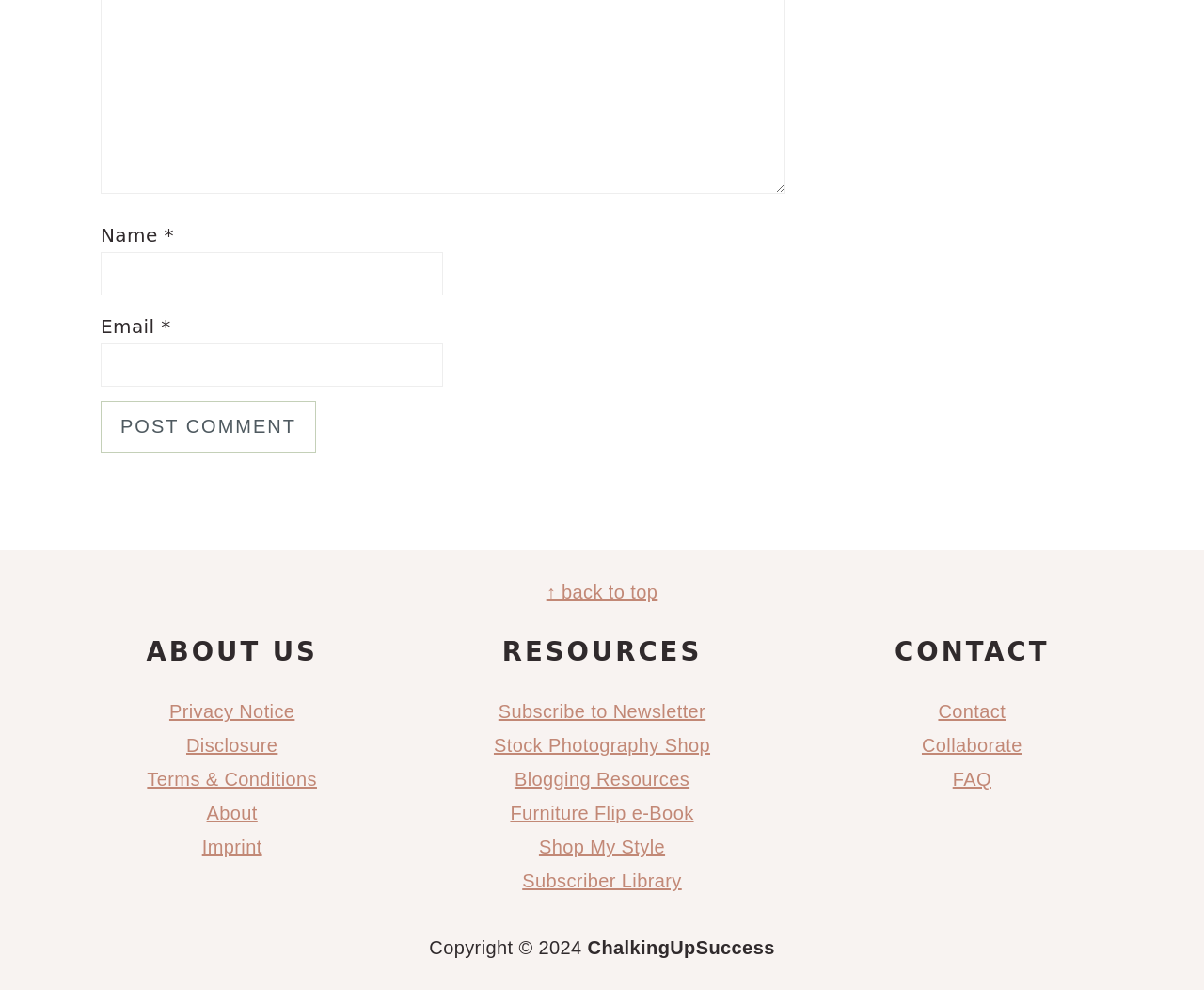Can you give a comprehensive explanation to the question given the content of the image?
What is the purpose of the 'Name' textbox?

The 'Name' textbox is required and has an asterisk symbol next to it, indicating that it is a mandatory field. This suggests that the user needs to input their name in this field, likely for identification or authentication purposes.